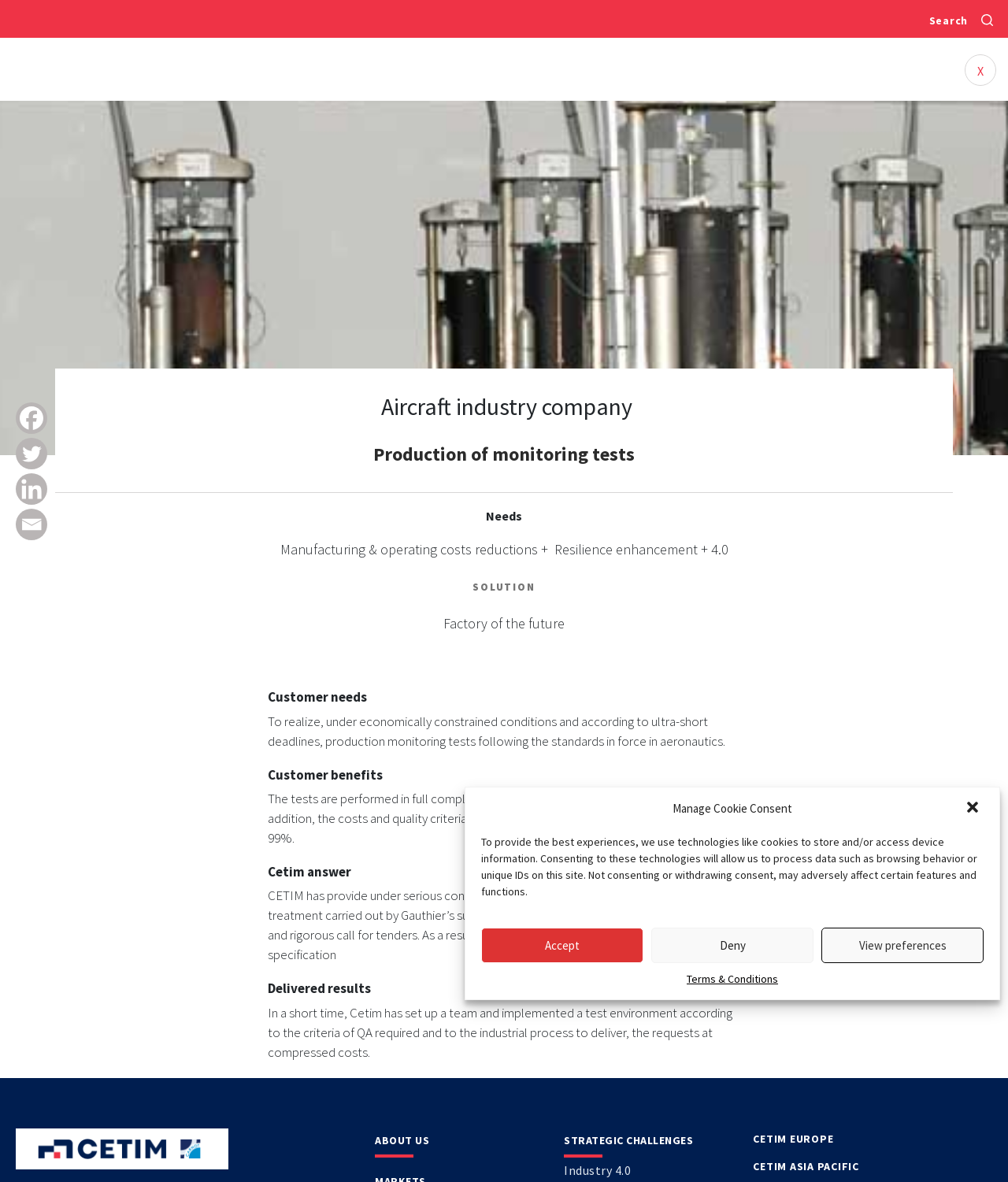Please identify the bounding box coordinates for the region that you need to click to follow this instruction: "View terms and conditions".

[0.681, 0.821, 0.772, 0.835]